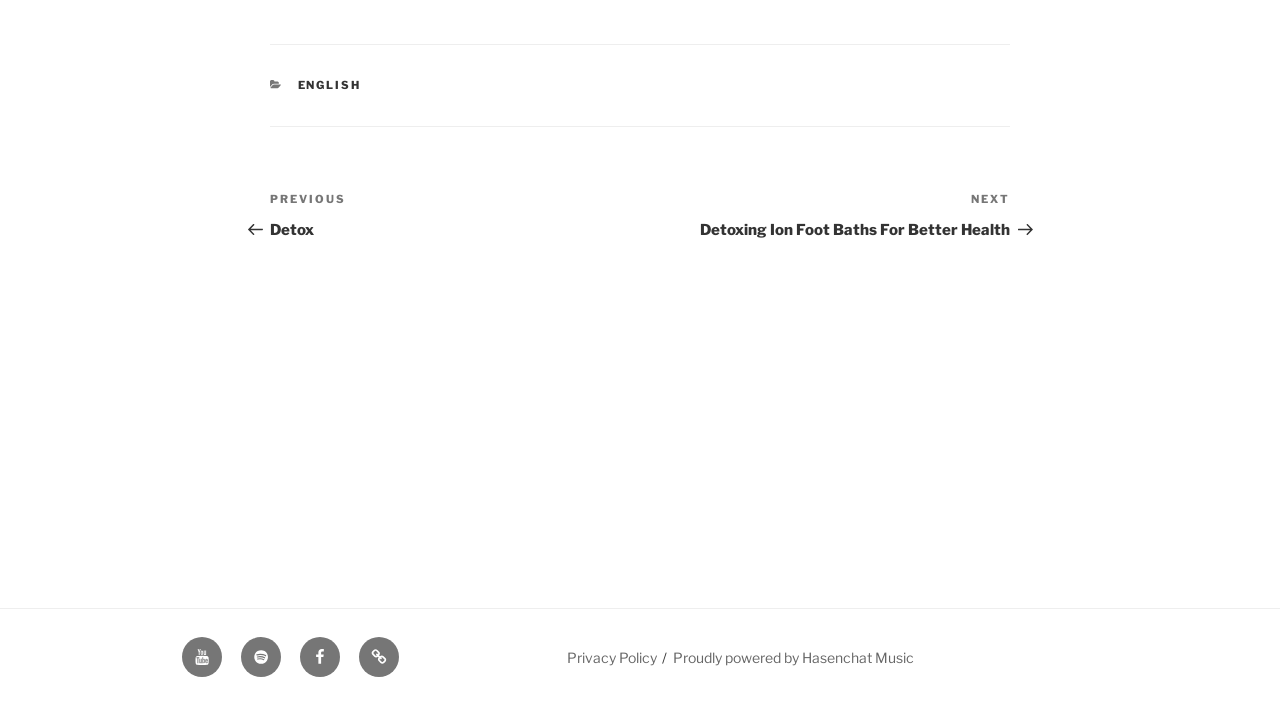Pinpoint the bounding box coordinates for the area that should be clicked to perform the following instruction: "Click the 'Download PDF' button".

None